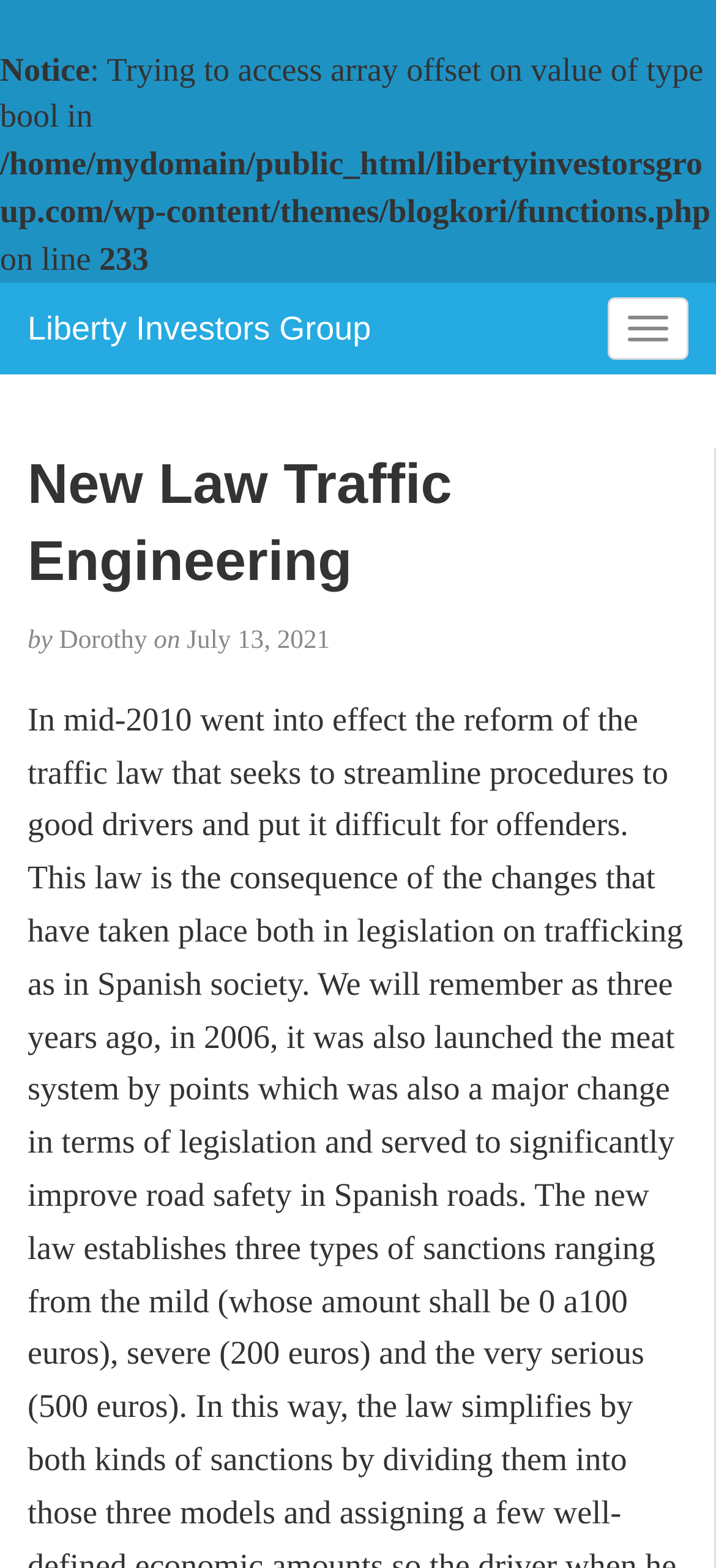Elaborate on the webpage's design and content in a detailed caption.

The webpage is about New Law Traffic Engineering, which is a part of Liberty Investors Group. At the top, there is a notice section that spans almost the entire width of the page, containing an error message about trying to access an array offset on a boolean value. Below the notice section, there is a smaller text block that displays a file path and a line number.

Further down, the page has a prominent heading that reads "Liberty Investors Group", which is a clickable link. To the right of this heading, there is a toggle navigation button.

Below the heading, the page has a section that appears to be a blog post or article. The title of the post is "New Law Traffic Engineering", and it is written by Dorothy, dated July 13, 2021. The title and author information are arranged in a hierarchical structure, with the title on top and the author information below it.